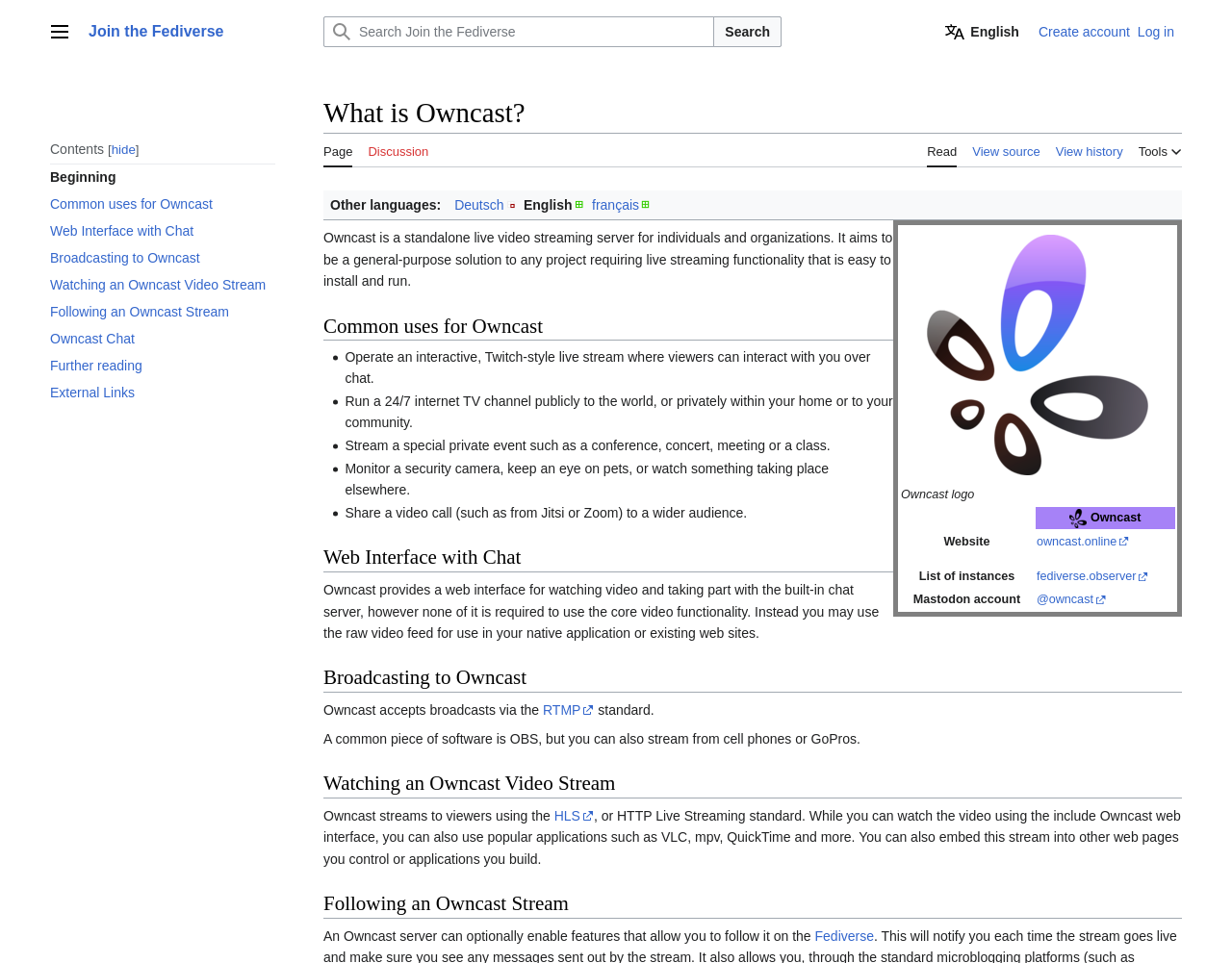Determine the webpage's heading and output its text content.

What is Owncast?